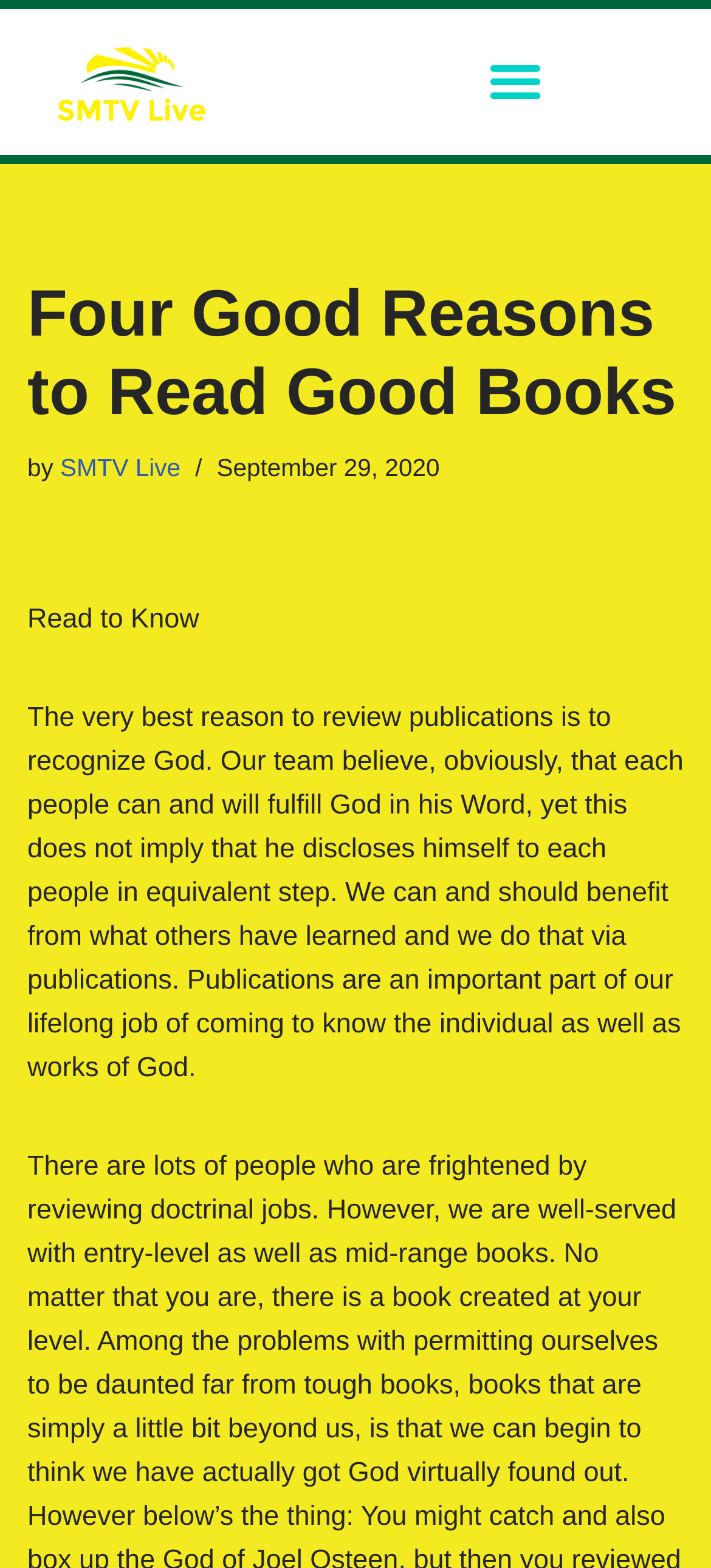Locate and extract the headline of this webpage.

Four Good Reasons to Read Good Books